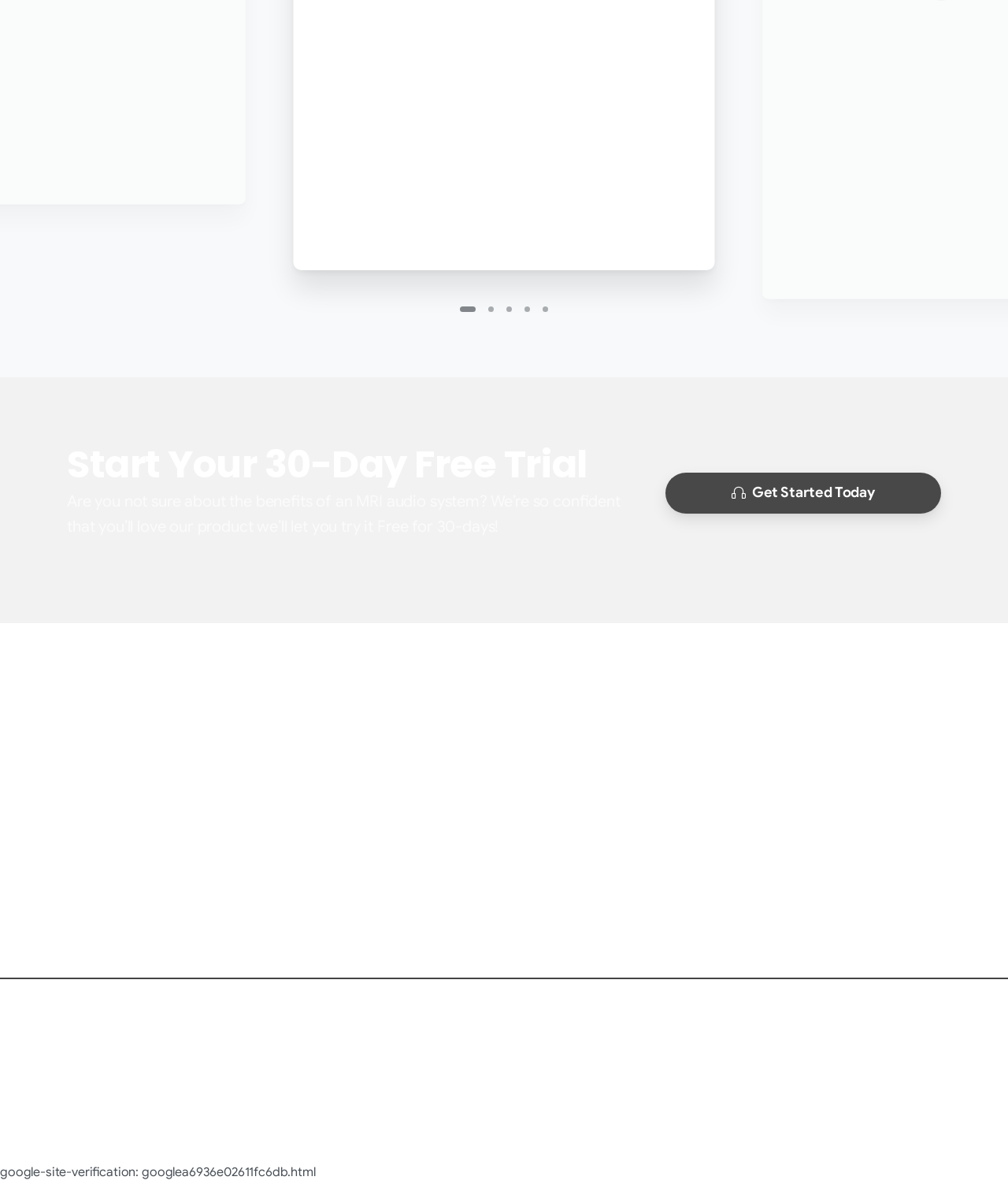Answer this question in one word or a short phrase: What is the address of the company?

5909 Sea Lion Place, Suite F Carlsbad, CA 92010